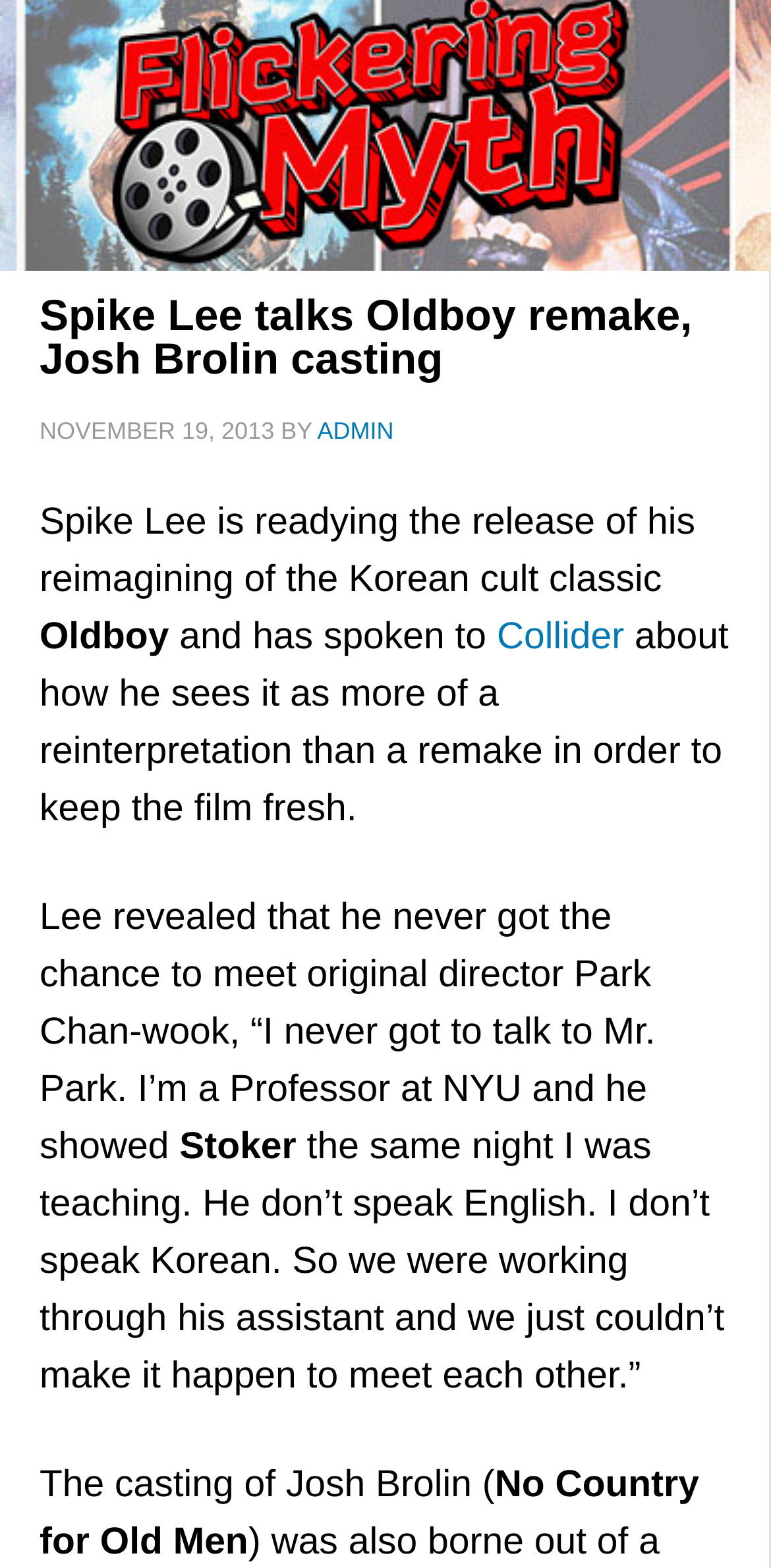Refer to the screenshot and give an in-depth answer to this question: What is the name of the actor cast in the Oldboy remake?

The answer can be found in the paragraph where it is mentioned that 'The casting of Josh Brolin'.